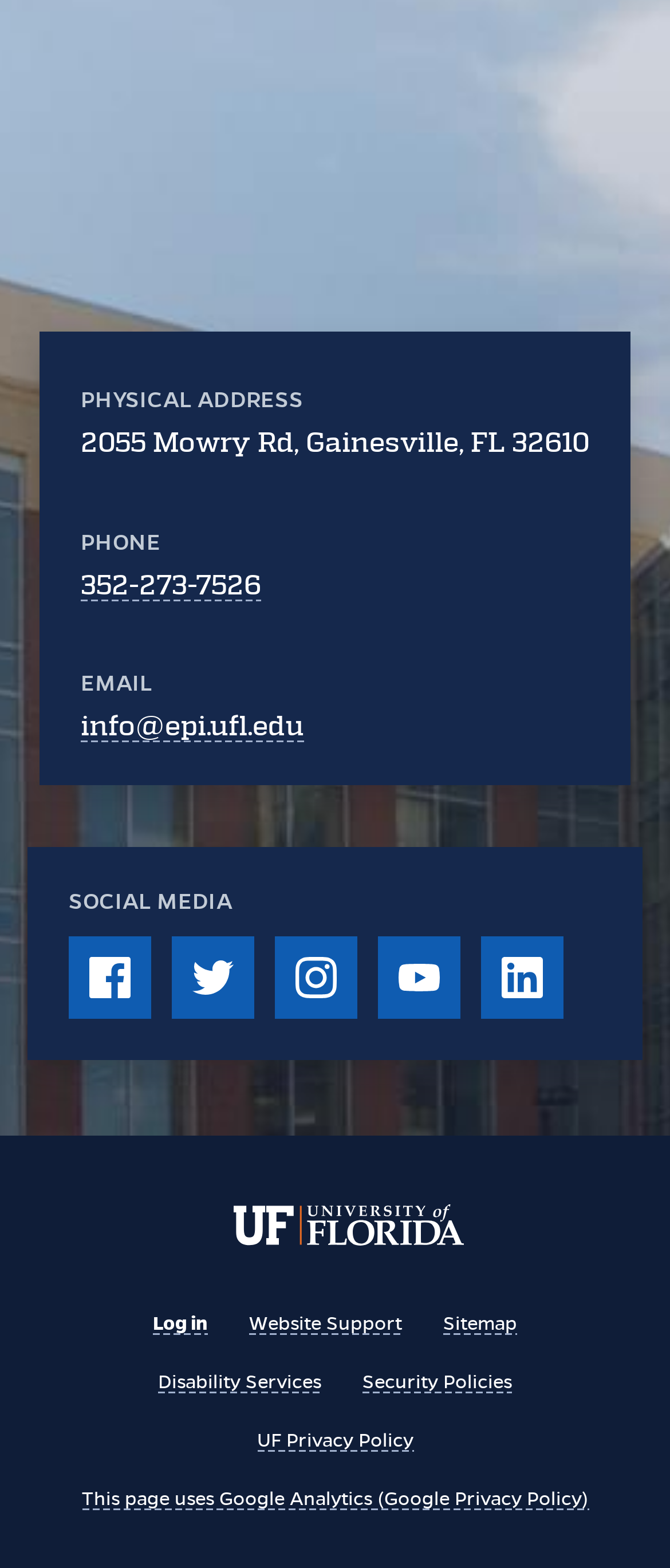Please respond to the question using a single word or phrase:
What is the phone number of the organization?

352-273-7526